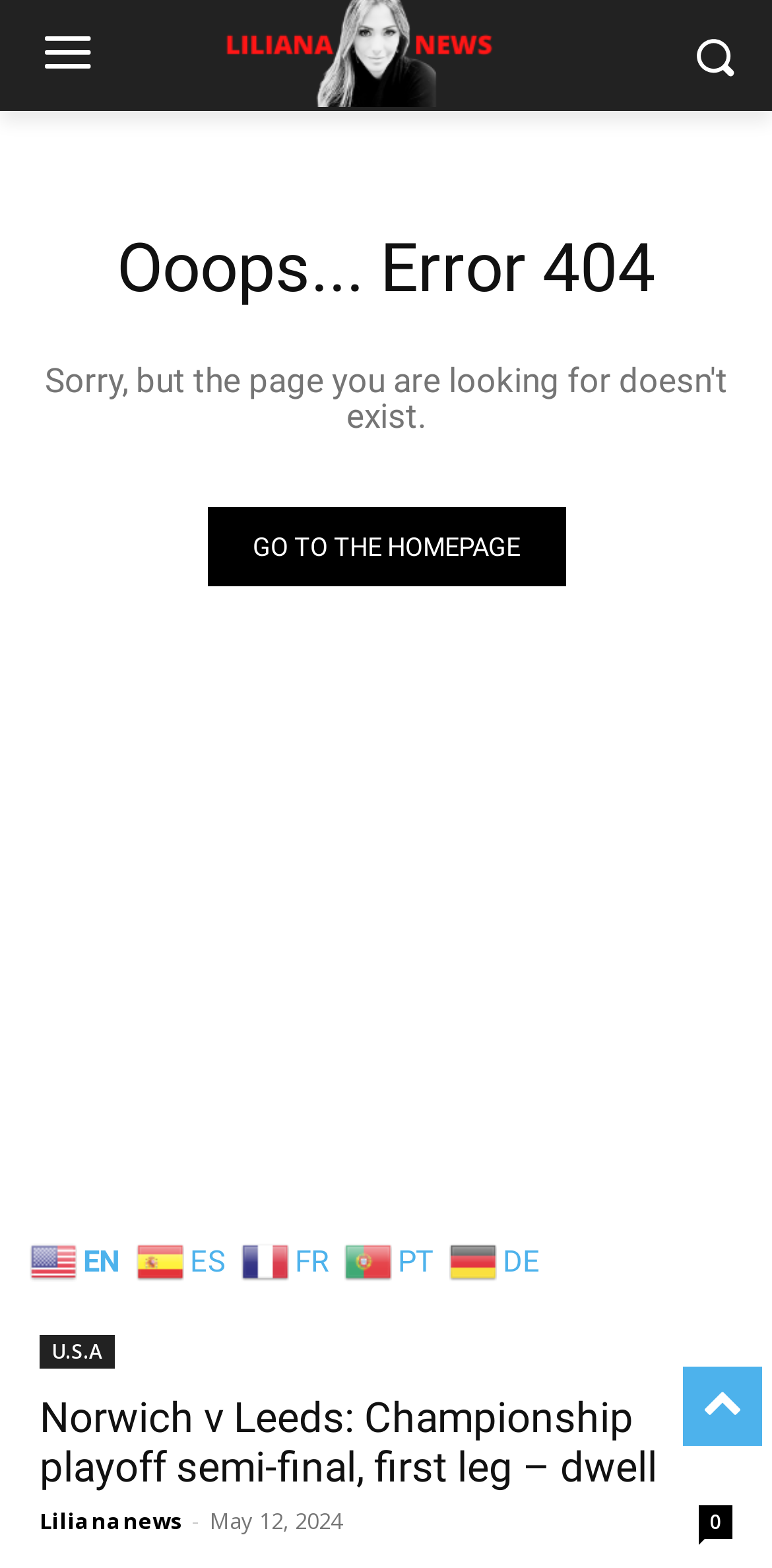Specify the bounding box coordinates of the element's area that should be clicked to execute the given instruction: "visit Liliana news". The coordinates should be four float numbers between 0 and 1, i.e., [left, top, right, bottom].

[0.051, 0.96, 0.236, 0.979]